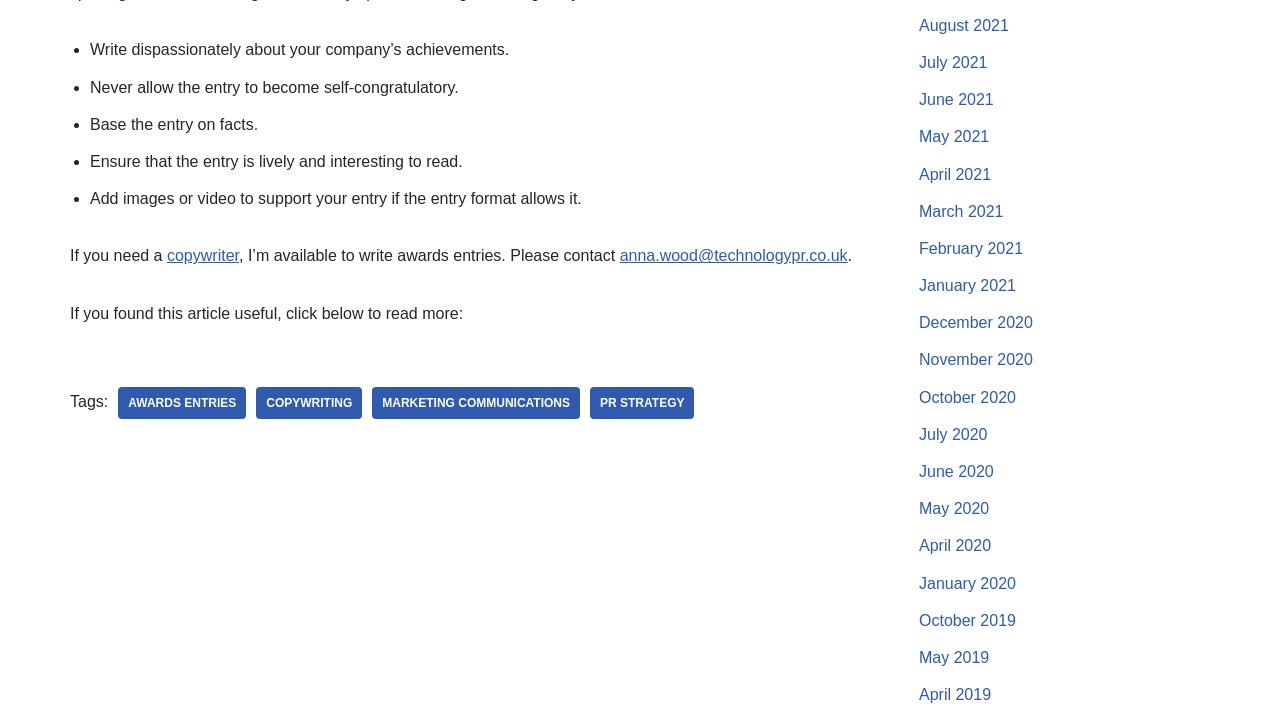Who is available to write awards entries?
Can you offer a detailed and complete answer to this question?

According to the webpage, if you need a copywriter, Anna Wood is available to write awards entries, and her contact email is provided as 'anna.wood@technologypr.co.uk'.